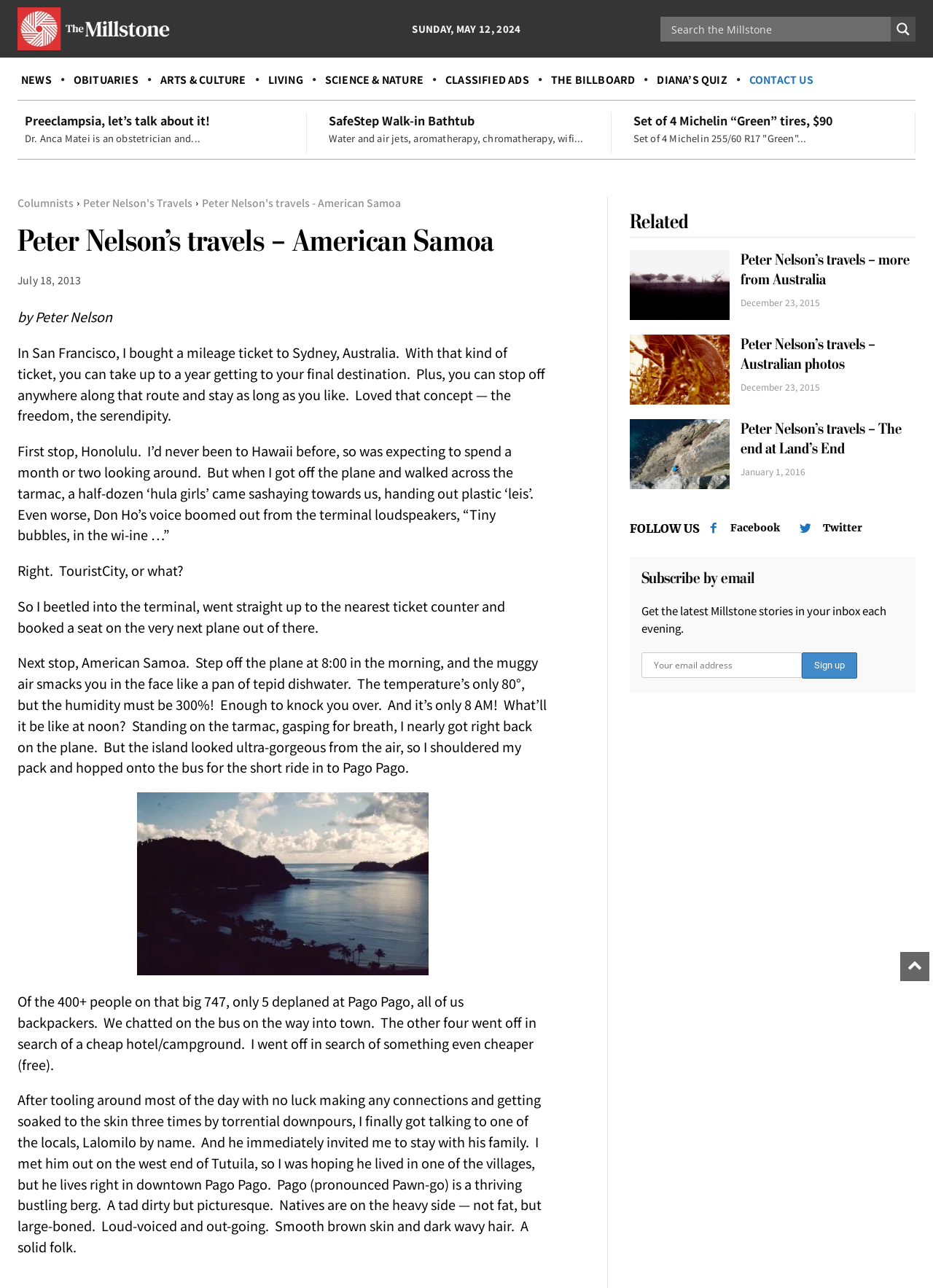How many related articles are listed?
Based on the visual content, answer with a single word or a brief phrase.

4